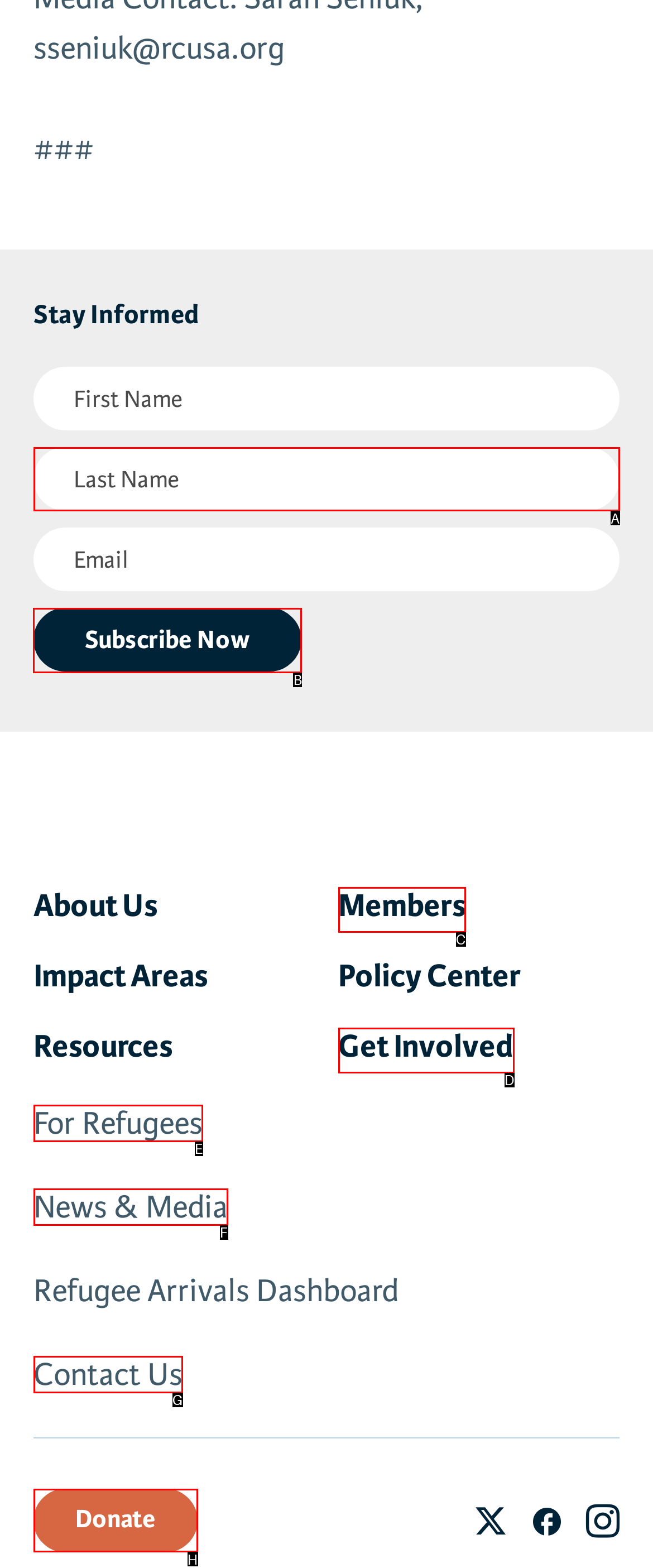Identify which lettered option to click to carry out the task: Click Subscribe Now. Provide the letter as your answer.

B